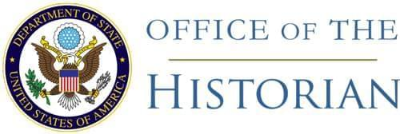What does the olive branch symbolize?
Give a one-word or short phrase answer based on the image.

peace